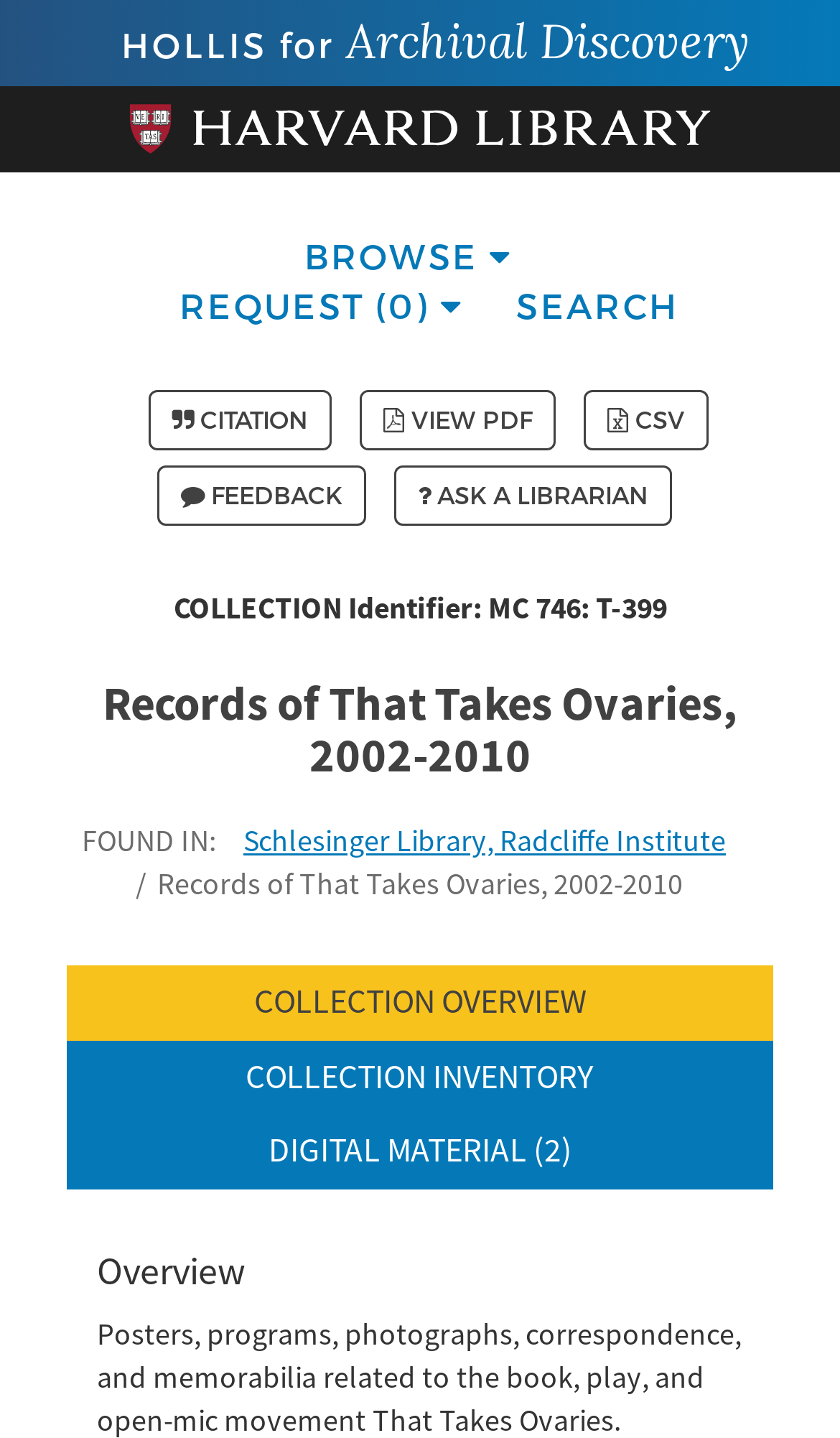Extract the primary heading text from the webpage.

Records of That Takes Ovaries, 2002-2010